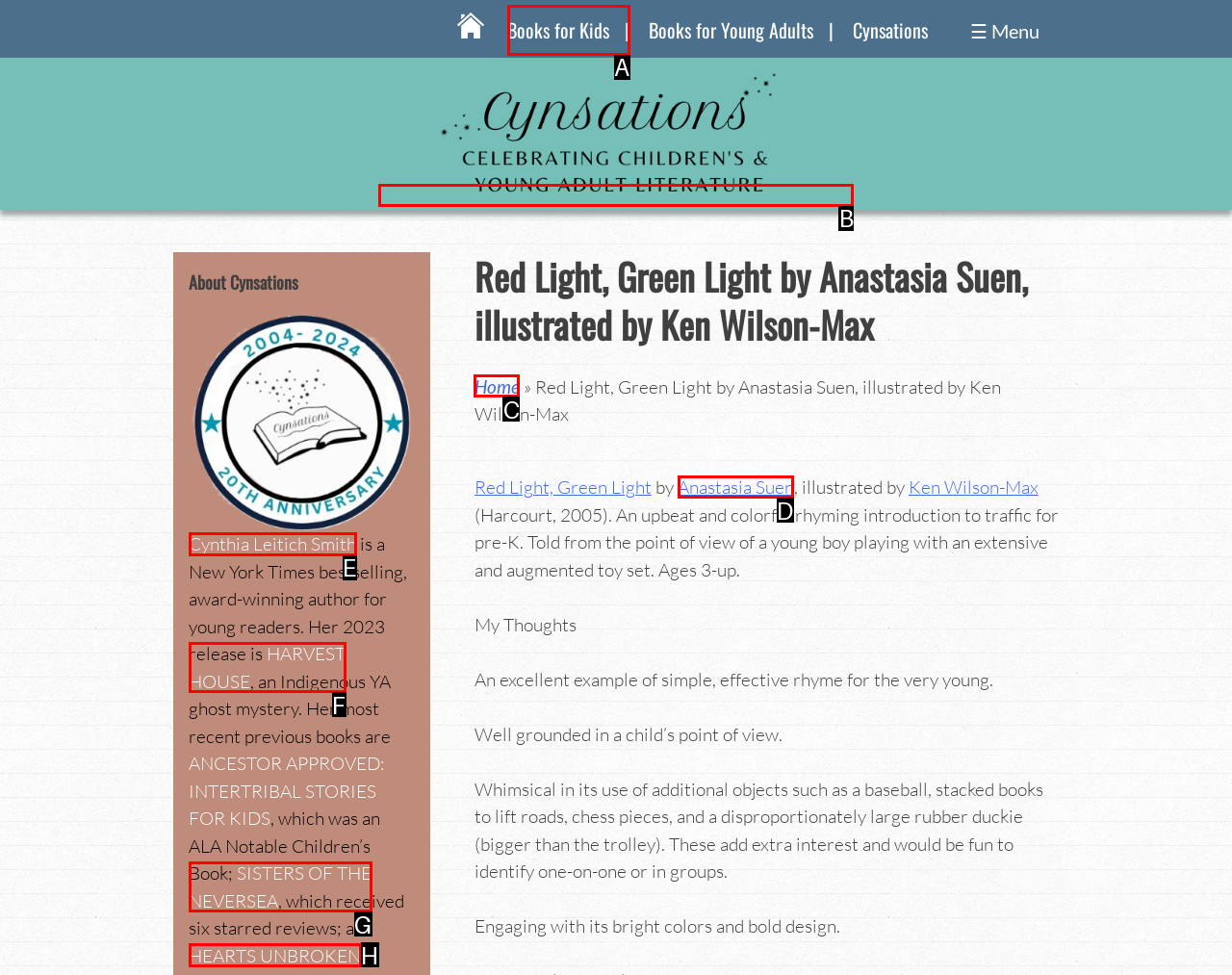Choose the correct UI element to click for this task: Read about Anastasia Suen Answer using the letter from the given choices.

D